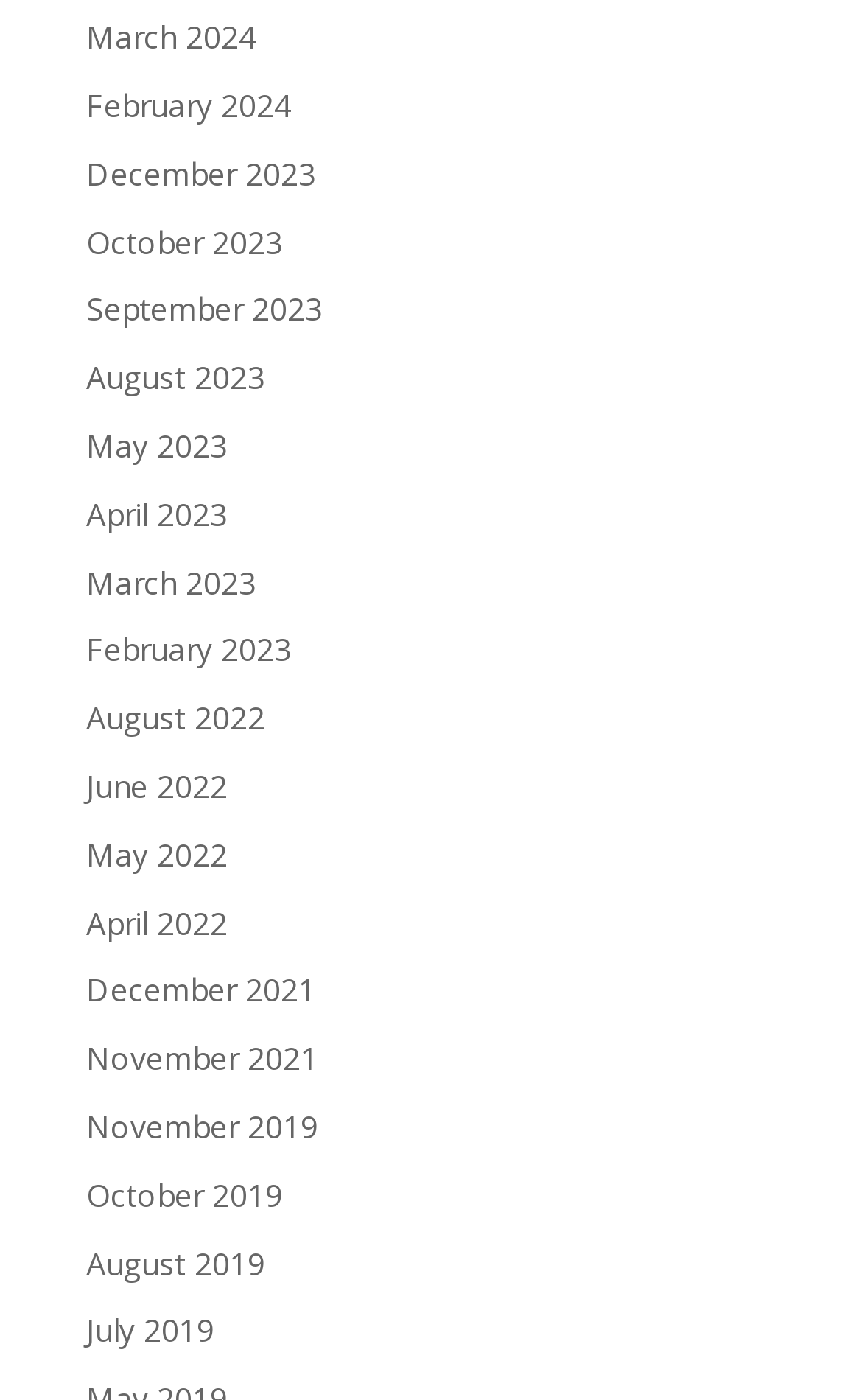Locate the bounding box coordinates of the clickable area needed to fulfill the instruction: "Go to February 2023".

[0.1, 0.449, 0.338, 0.479]